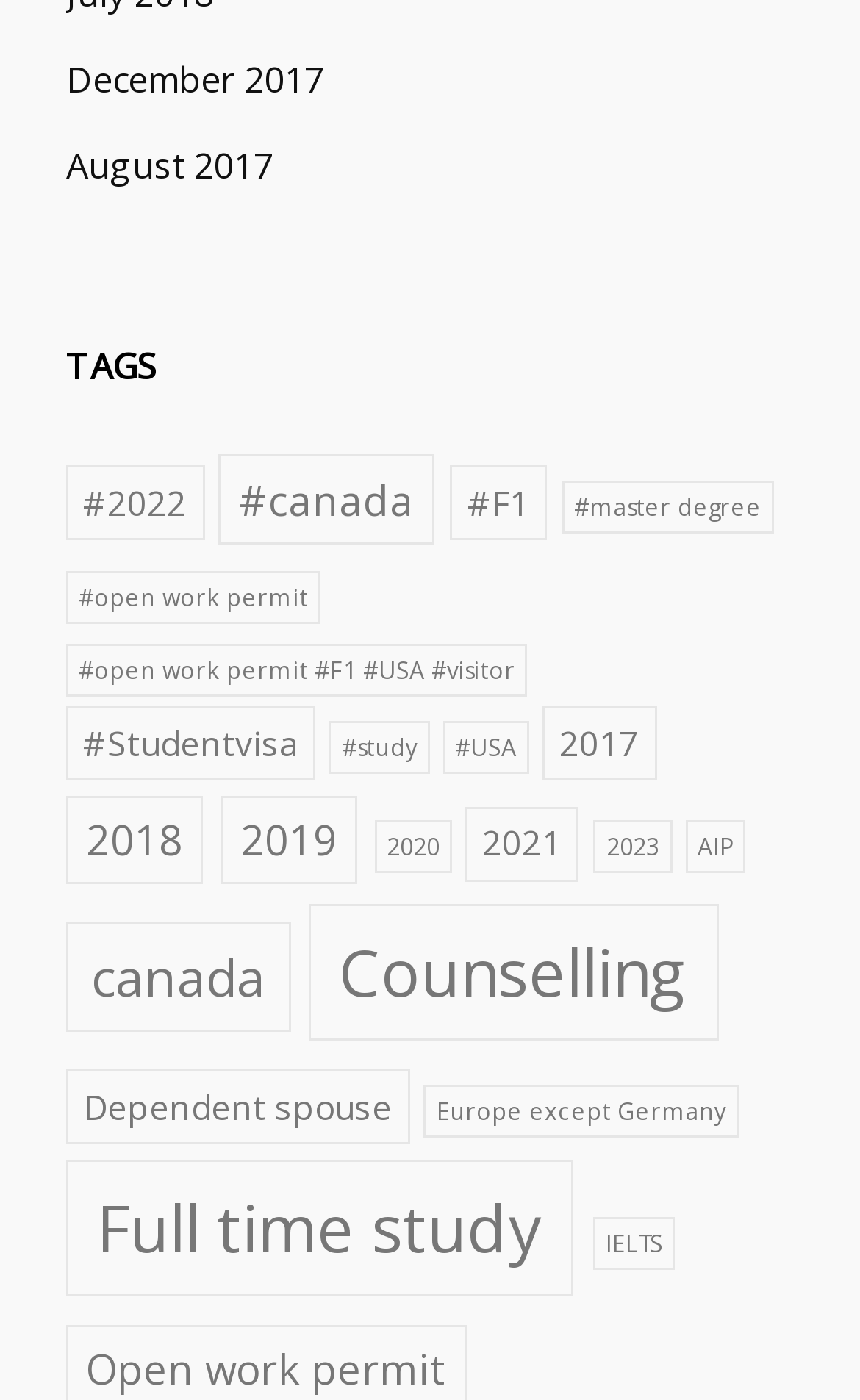Please find the bounding box coordinates of the element that you should click to achieve the following instruction: "Explore tags related to Canada". The coordinates should be presented as four float numbers between 0 and 1: [left, top, right, bottom].

[0.255, 0.325, 0.504, 0.389]